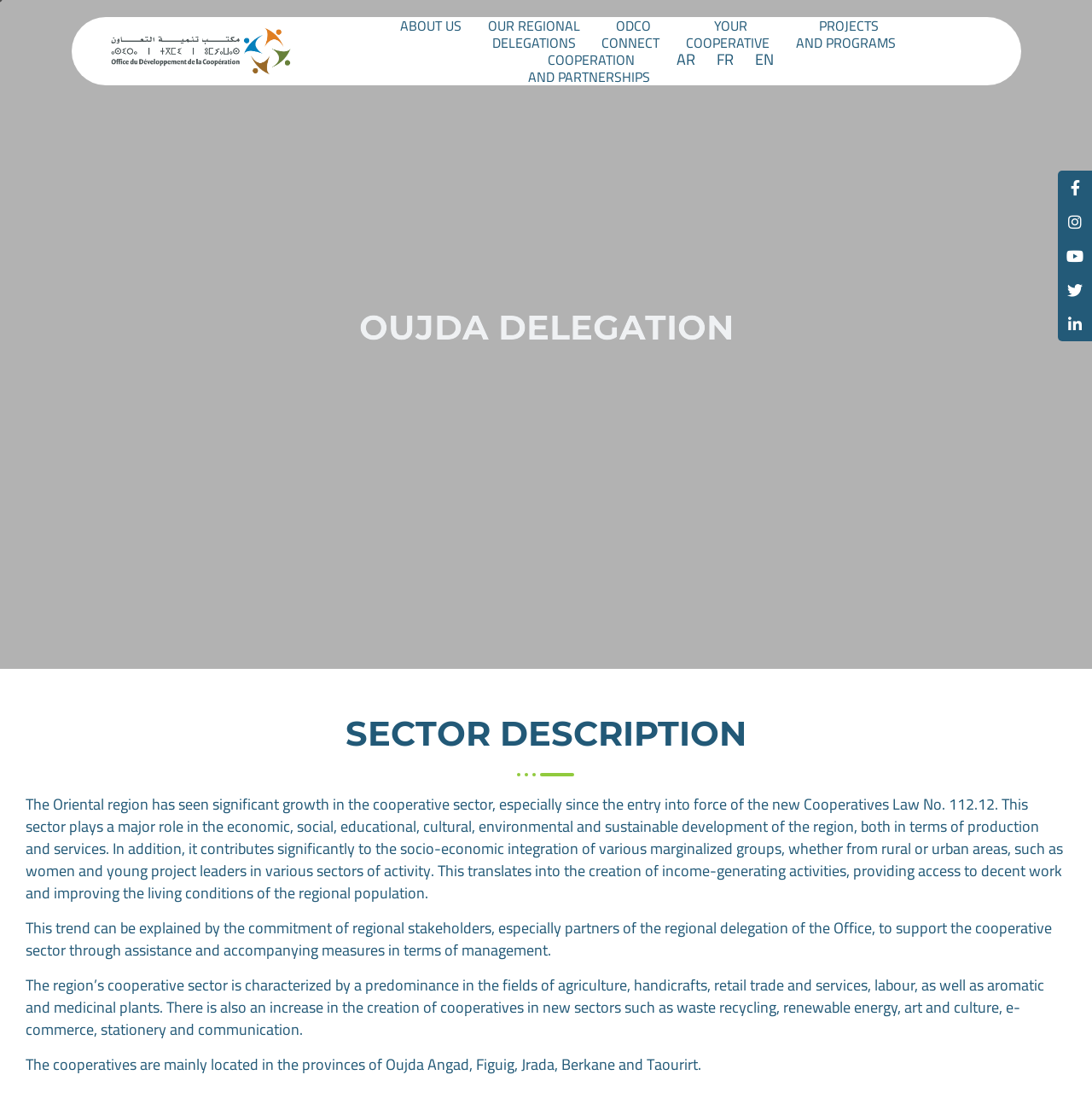What are the main fields of activity in the region's cooperative sector?
Answer the question with a detailed explanation, including all necessary information.

The main fields of activity in the region's cooperative sector are agriculture, handicrafts, retail trade and services, labour, as well as aromatic and medicinal plants, as mentioned in the text.